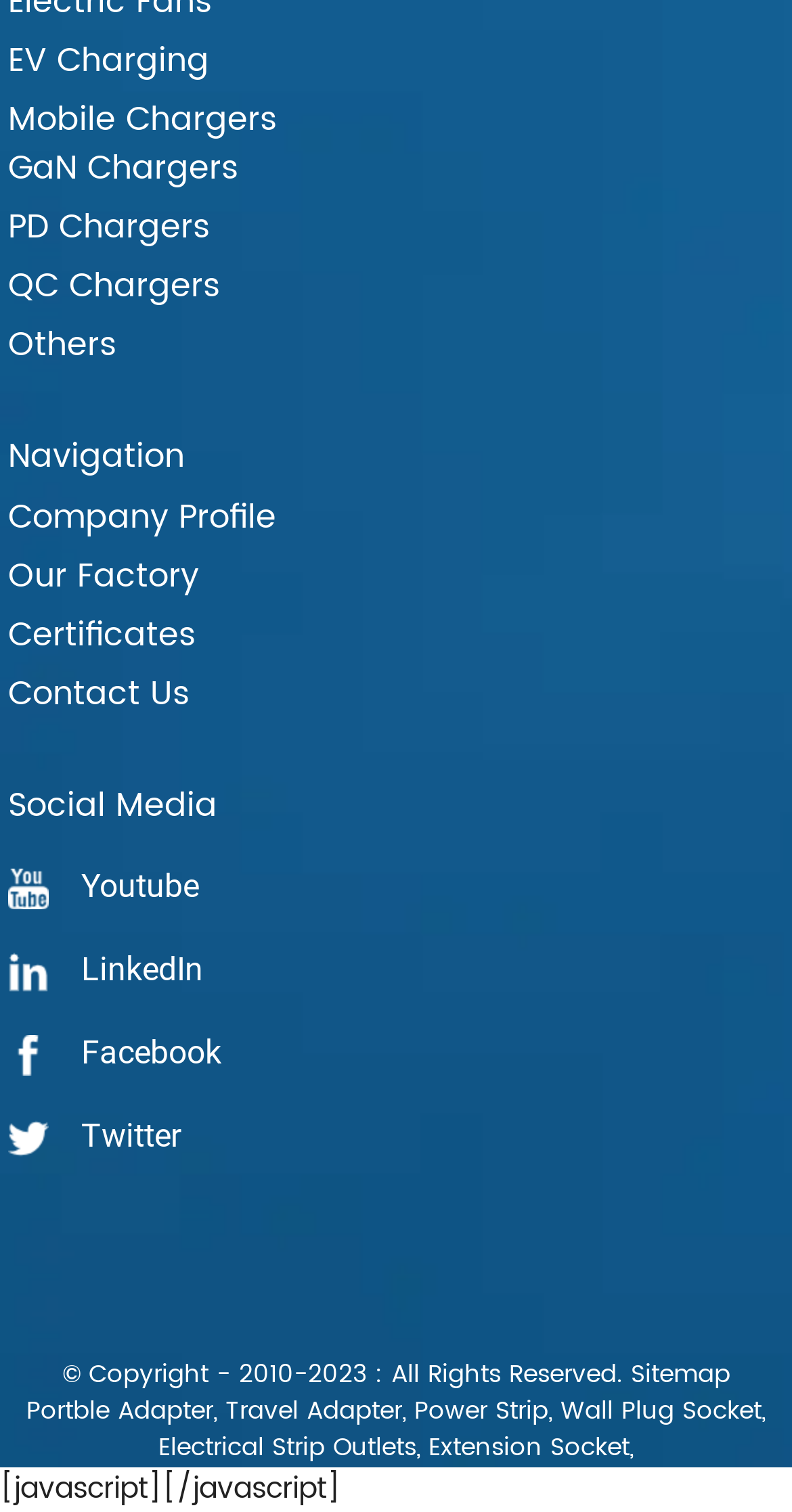Please answer the following question as detailed as possible based on the image: 
What type of chargers are listed on the webpage?

By examining the links at the top of the webpage, we can see that there are multiple types of chargers listed, including EV Charging, Mobile Chargers, GaN Chargers, PD Chargers, and QC Chargers.